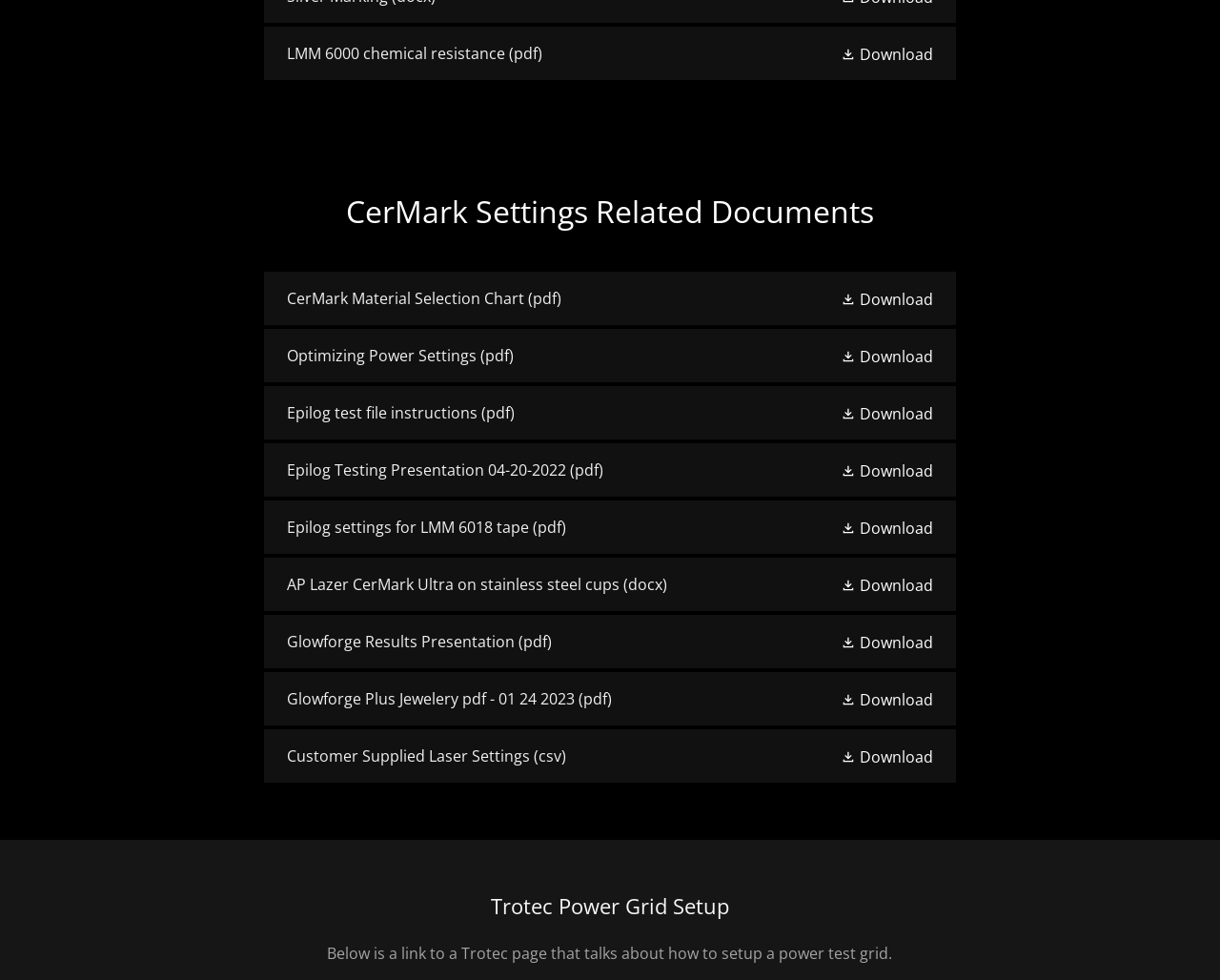Please identify the coordinates of the bounding box that should be clicked to fulfill this instruction: "Download Optimizing Power Settings".

[0.217, 0.336, 0.783, 0.39]